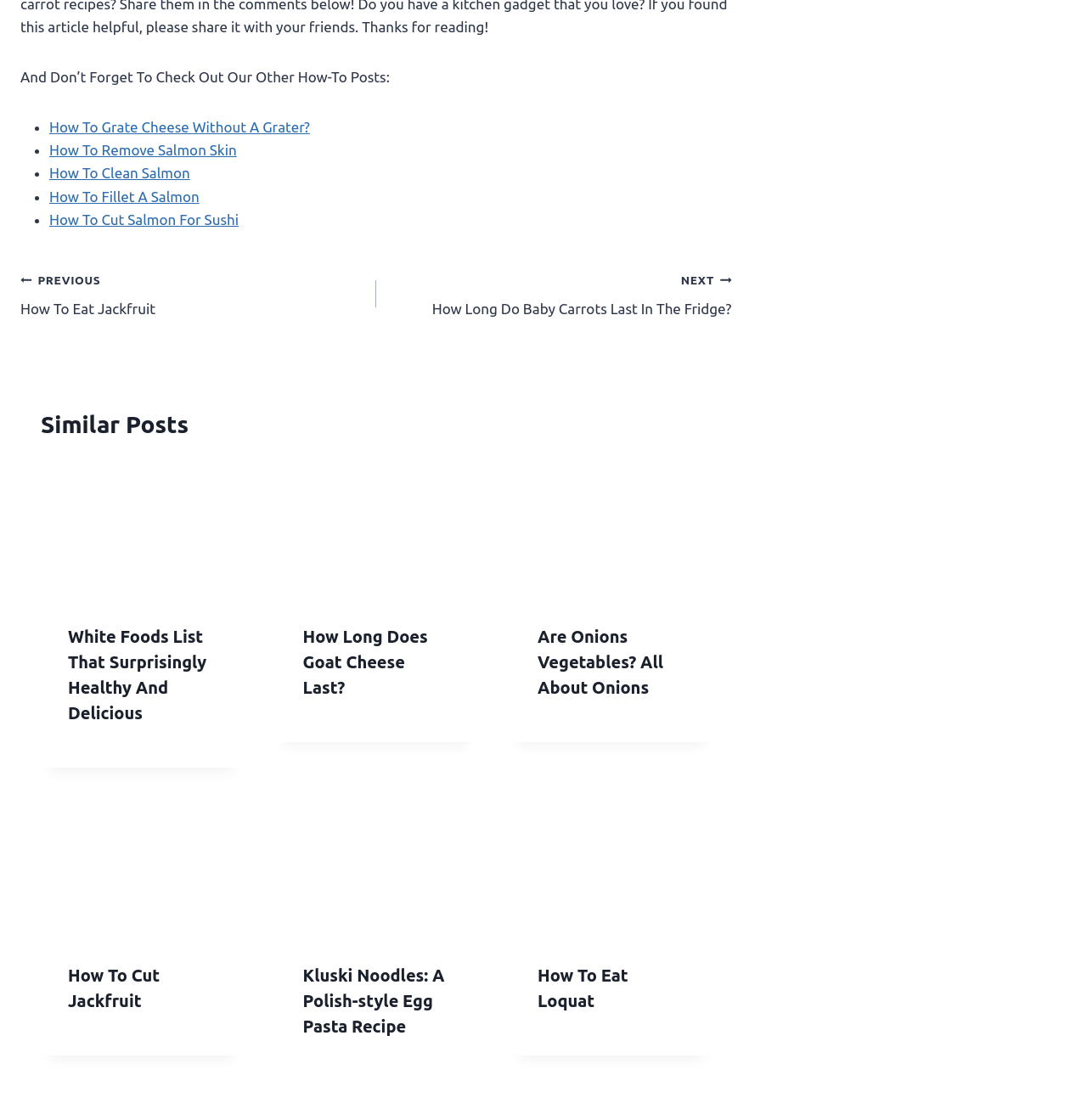What is the title of the first similar post?
Using the image as a reference, deliver a detailed and thorough answer to the question.

I looked at the first article element under the 'Similar Posts' heading and found the link with the text 'White Foods List That Surprisingly Healthy And Delicious'. The title of the first similar post is 'White Foods List'.